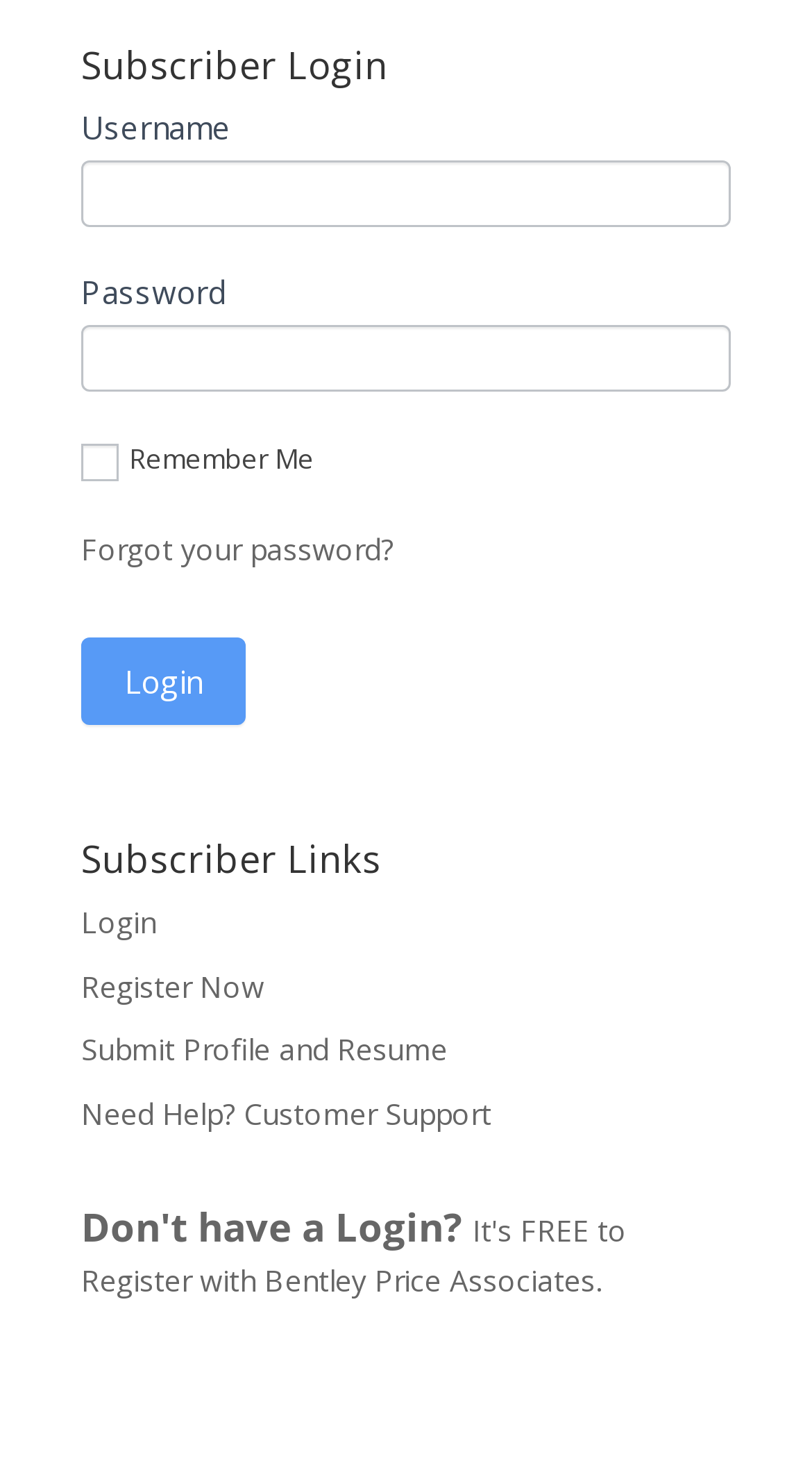Reply to the question with a single word or phrase:
How many textboxes are there?

5